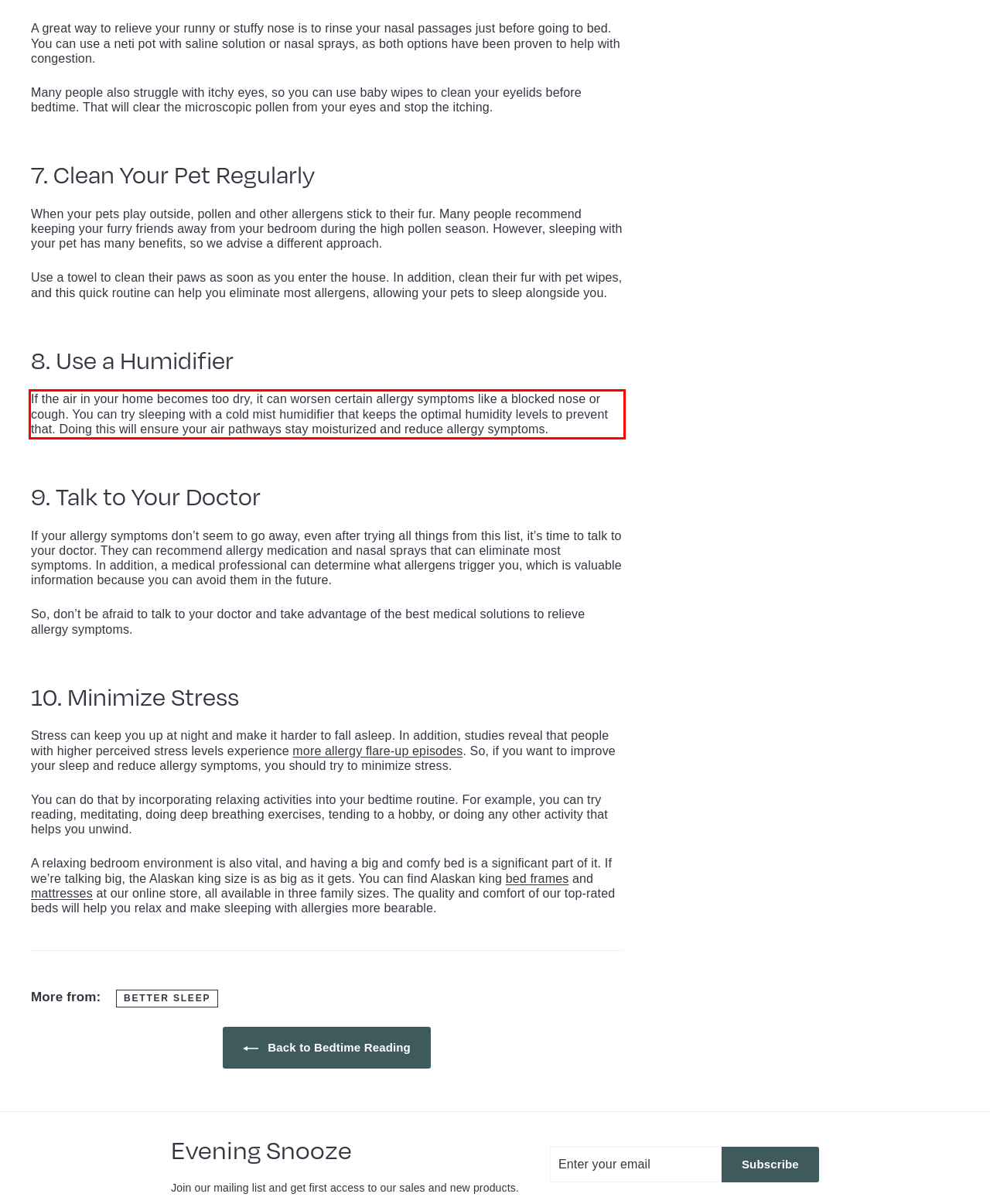Given a screenshot of a webpage containing a red bounding box, perform OCR on the text within this red bounding box and provide the text content.

If the air in your home becomes too dry, it can worsen certain allergy symptoms like a blocked nose or cough. You can try sleeping with a cold mist humidifier that keeps the optimal humidity levels to prevent that. Doing this will ensure your air pathways stay moisturized and reduce allergy symptoms.